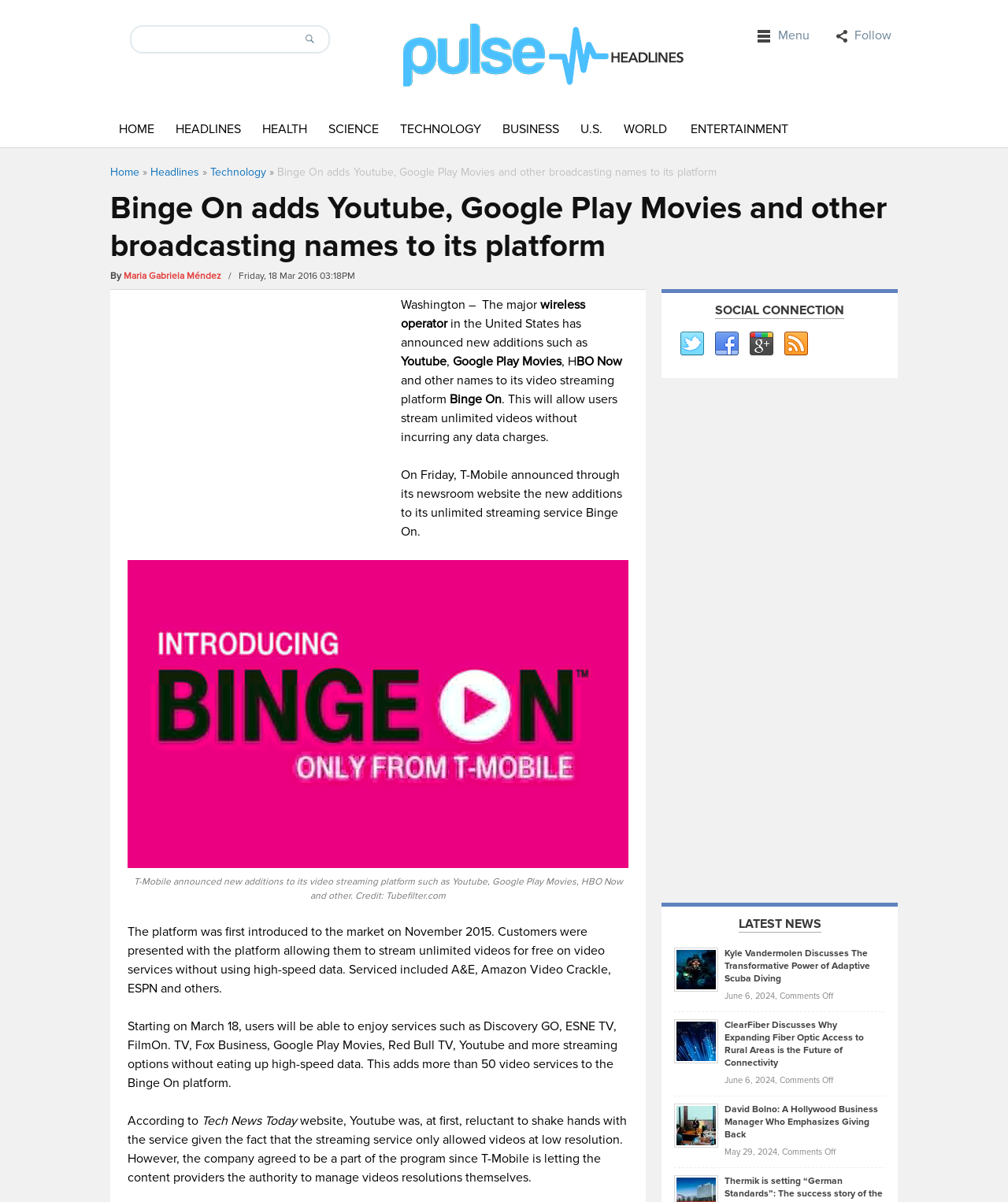Identify the bounding box coordinates of the region that needs to be clicked to carry out this instruction: "Read the latest news". Provide these coordinates as four float numbers ranging from 0 to 1, i.e., [left, top, right, bottom].

[0.732, 0.762, 0.814, 0.775]